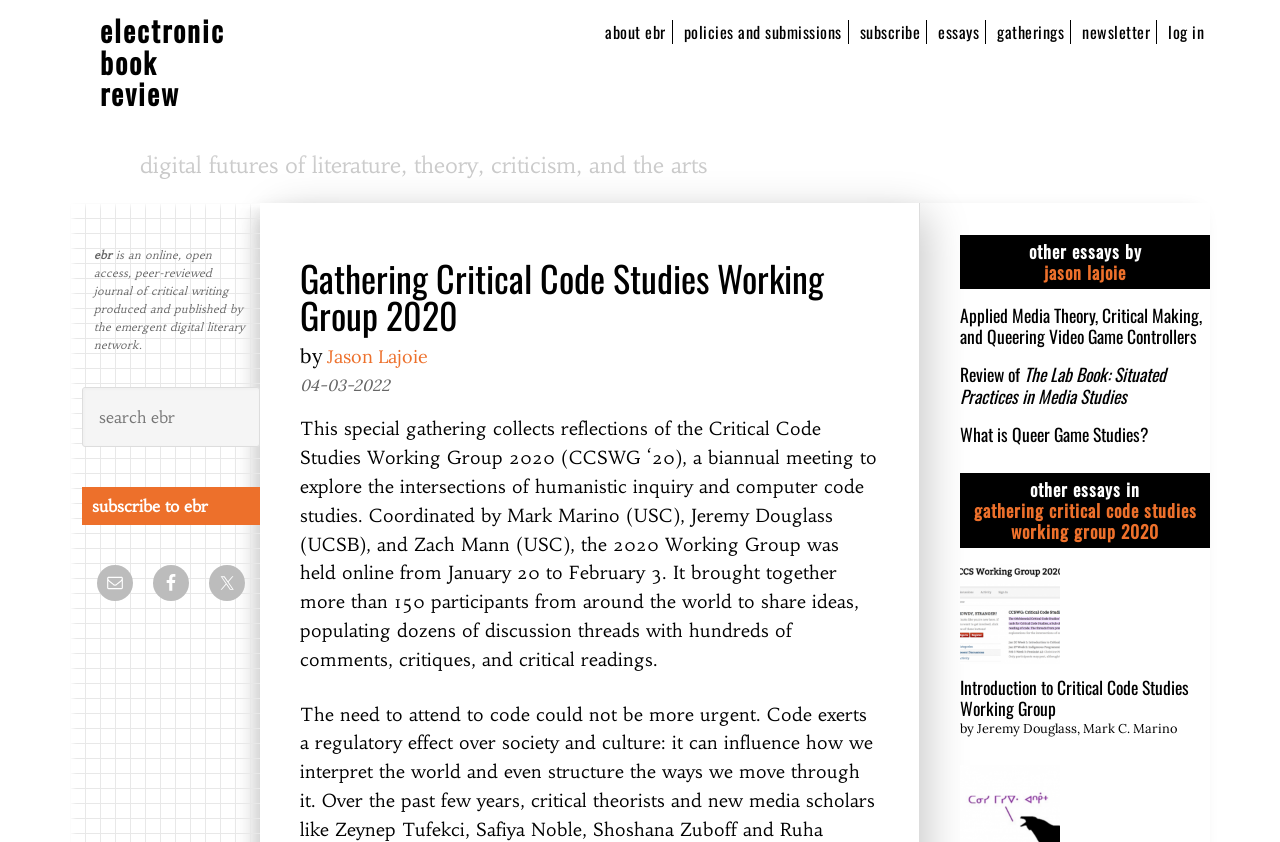Please locate and retrieve the main header text of the webpage.

Gathering Critical Code Studies Working Group 2020